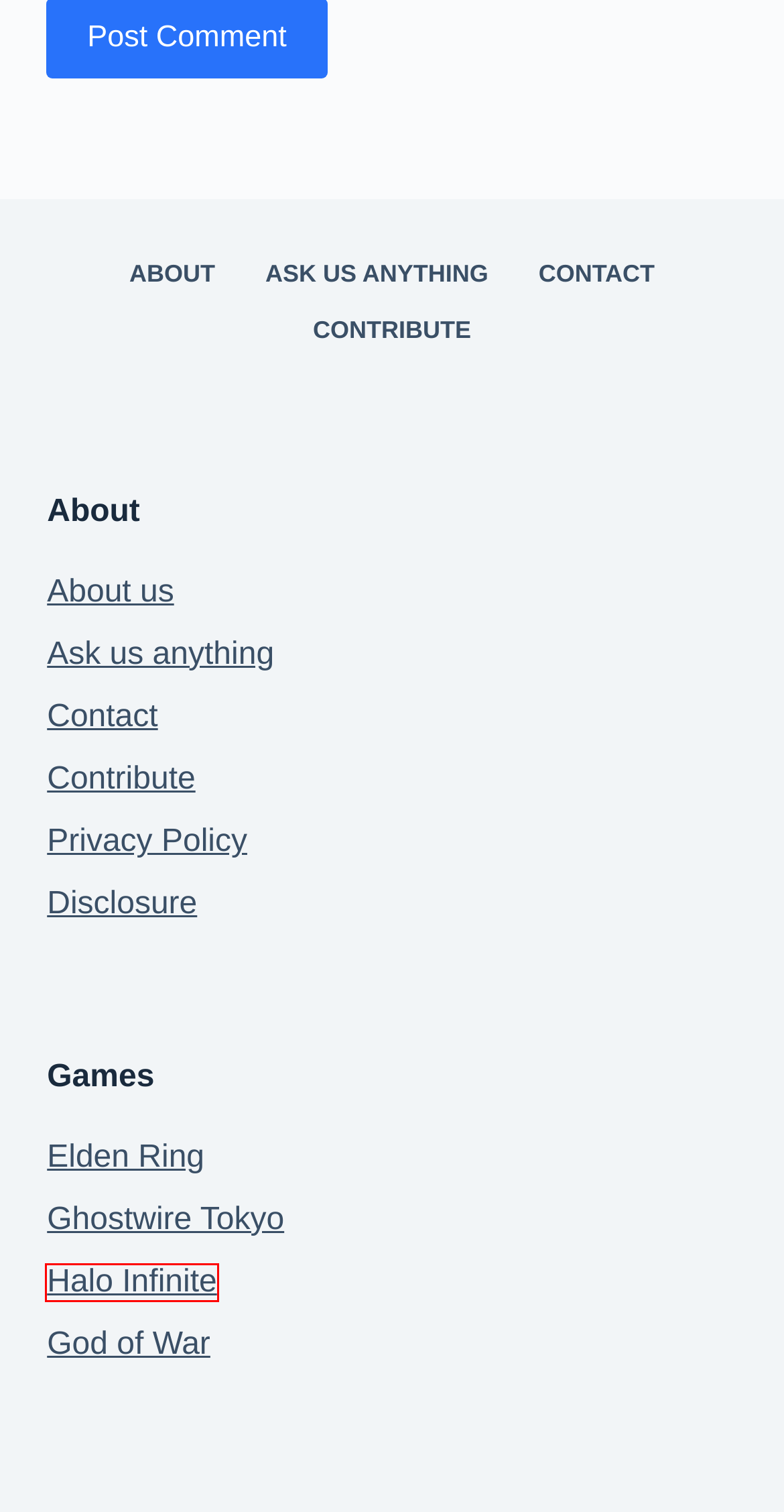You are given a screenshot of a webpage within which there is a red rectangle bounding box. Please choose the best webpage description that matches the new webpage after clicking the selected element in the bounding box. Here are the options:
A. God of War - Attract Mode
B. Ghostwire Tokyo - Attract Mode
C. Privacy Policy - Attract Mode
D. Halo Infinite - Attract Mode
E. Contact - Attract Mode
F. About - Attract Mode
G. Elden Ring - Attract Mode
H. Write For Us About Games - Attract Mode

D